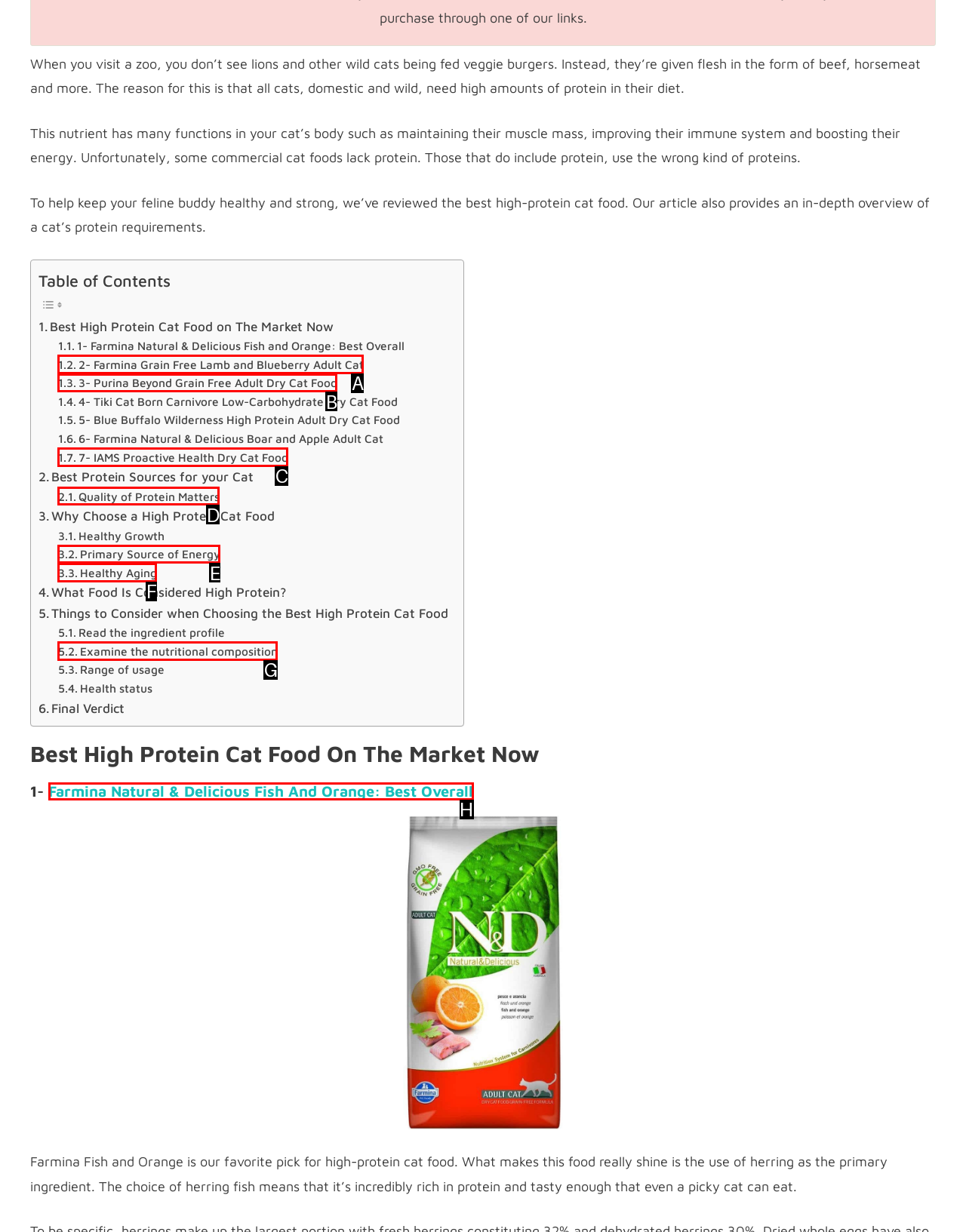Which UI element's letter should be clicked to achieve the task: Learn about the importance of protein for your cat's health
Provide the letter of the correct choice directly.

D